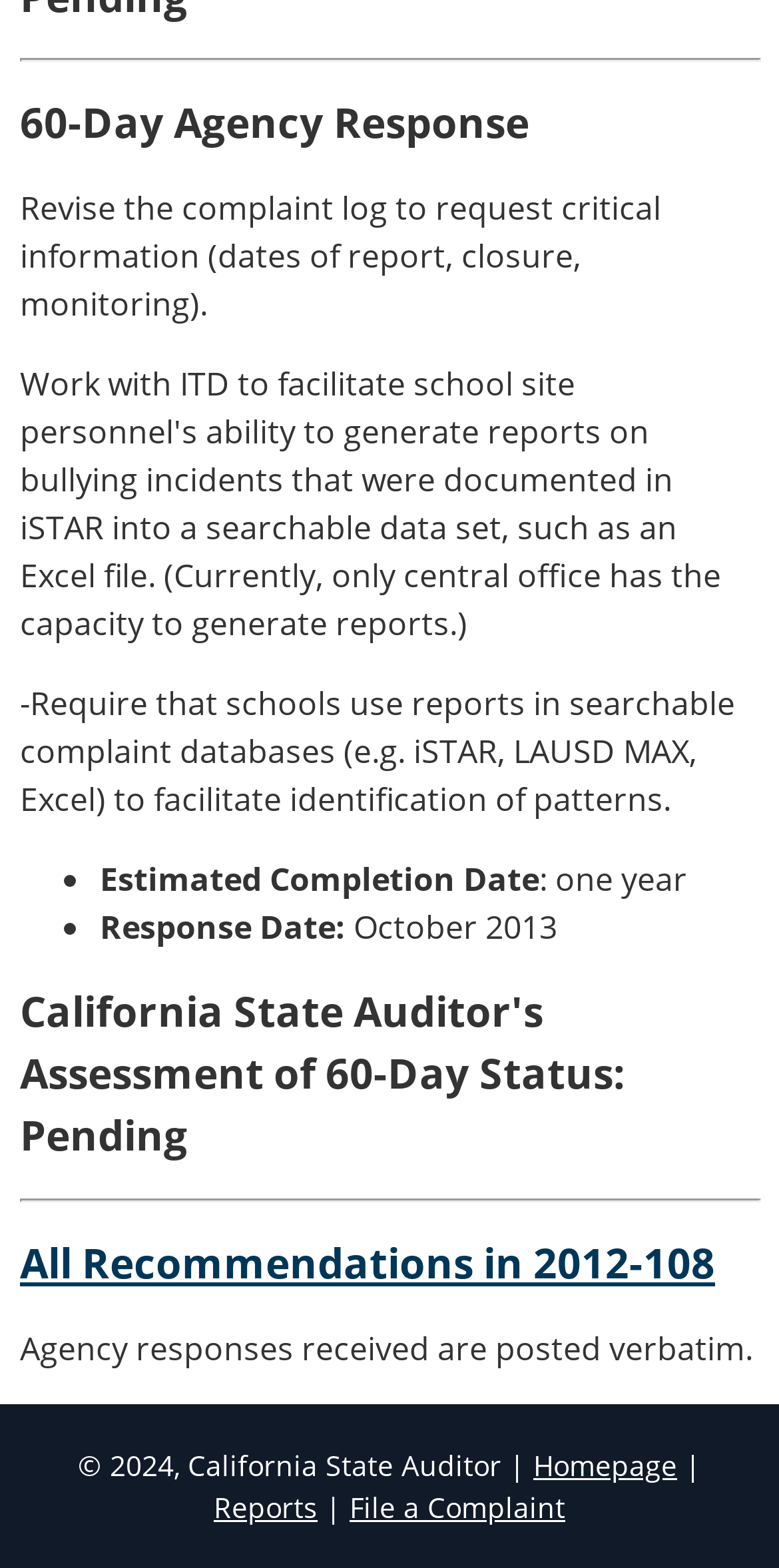For the following element description, predict the bounding box coordinates in the format (top-left x, top-left y, bottom-right x, bottom-right y). All values should be floating point numbers between 0 and 1. Description: File a Complaint

[0.449, 0.949, 0.726, 0.973]